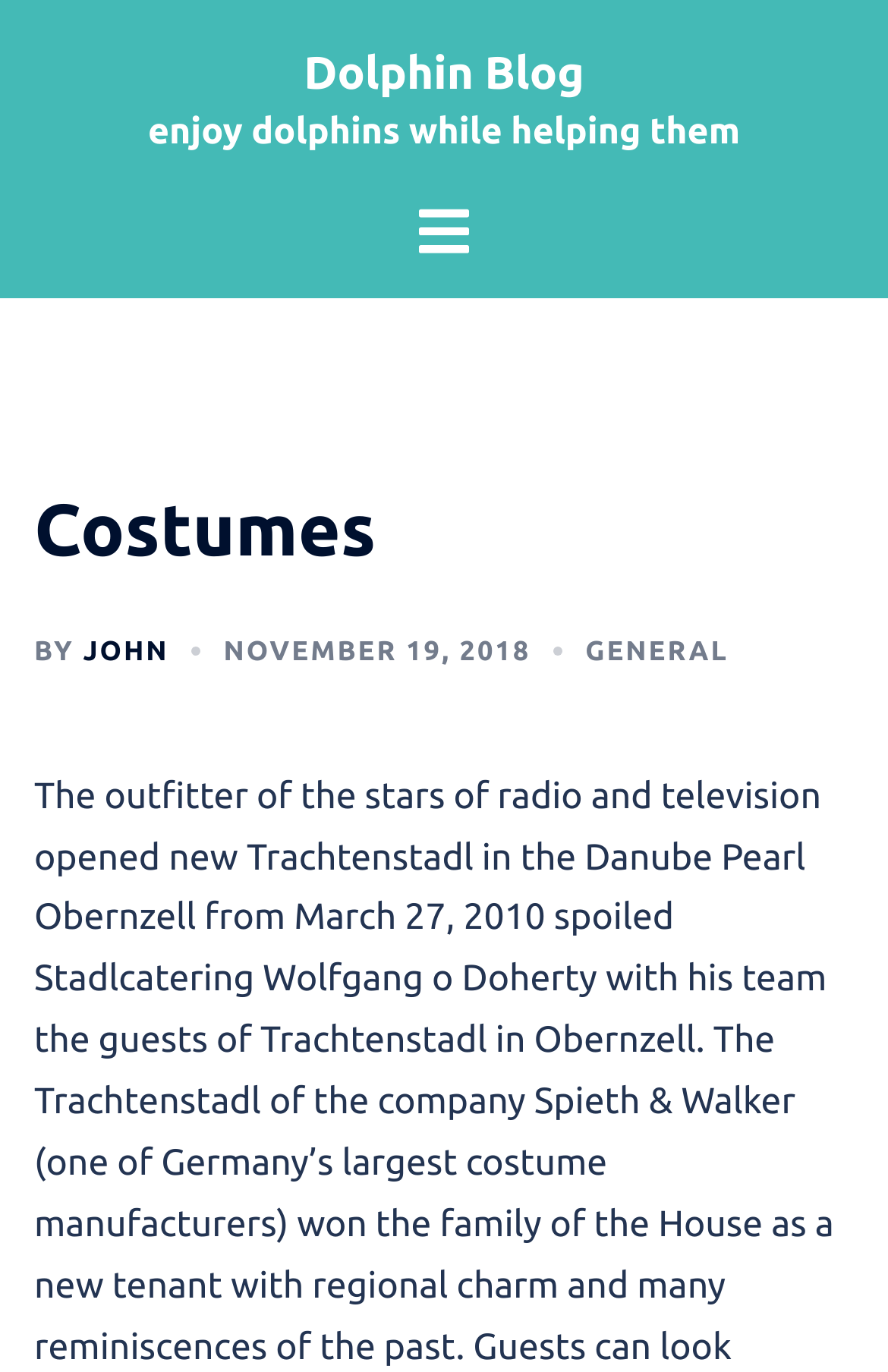Who is the author of the blog post?
Observe the image and answer the question with a one-word or short phrase response.

JOHN